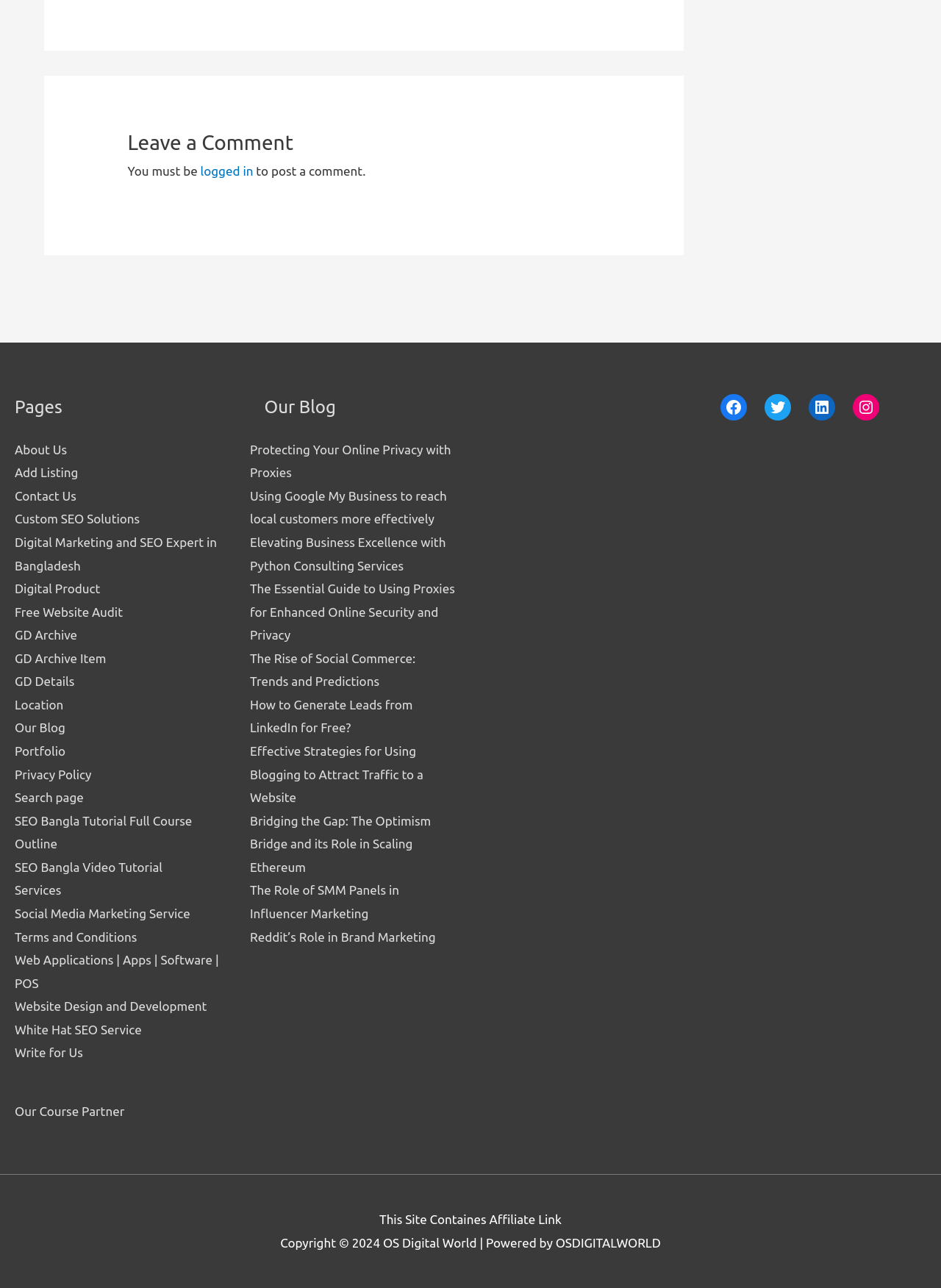Please find the bounding box coordinates in the format (top-left x, top-left y, bottom-right x, bottom-right y) for the given element description. Ensure the coordinates are floating point numbers between 0 and 1. Description: Reddit’s Role in Brand Marketing

[0.266, 0.722, 0.463, 0.733]